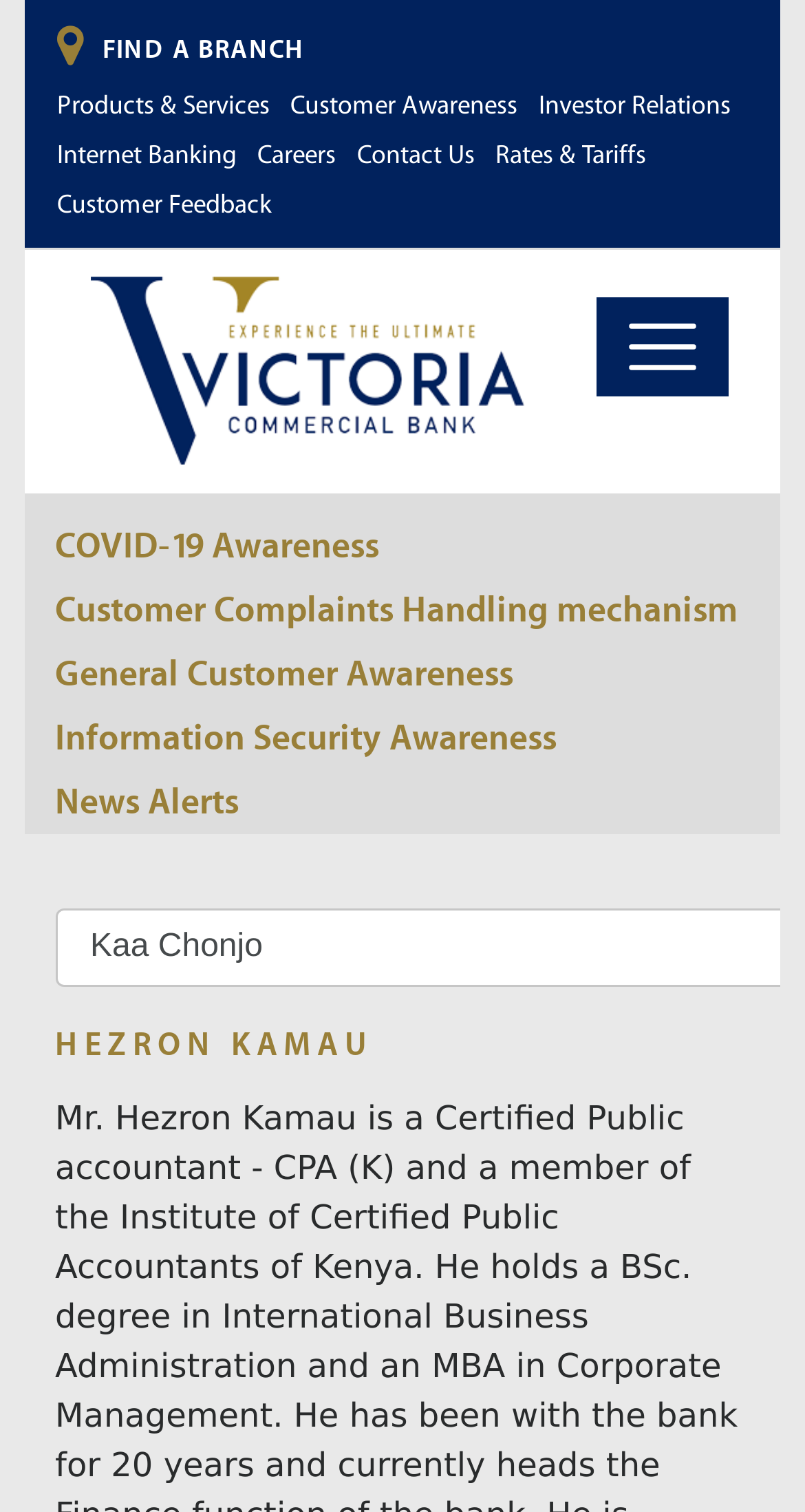Identify the bounding box coordinates of the area that should be clicked in order to complete the given instruction: "Click FIND A BRANCH". The bounding box coordinates should be four float numbers between 0 and 1, i.e., [left, top, right, bottom].

[0.071, 0.023, 0.379, 0.043]